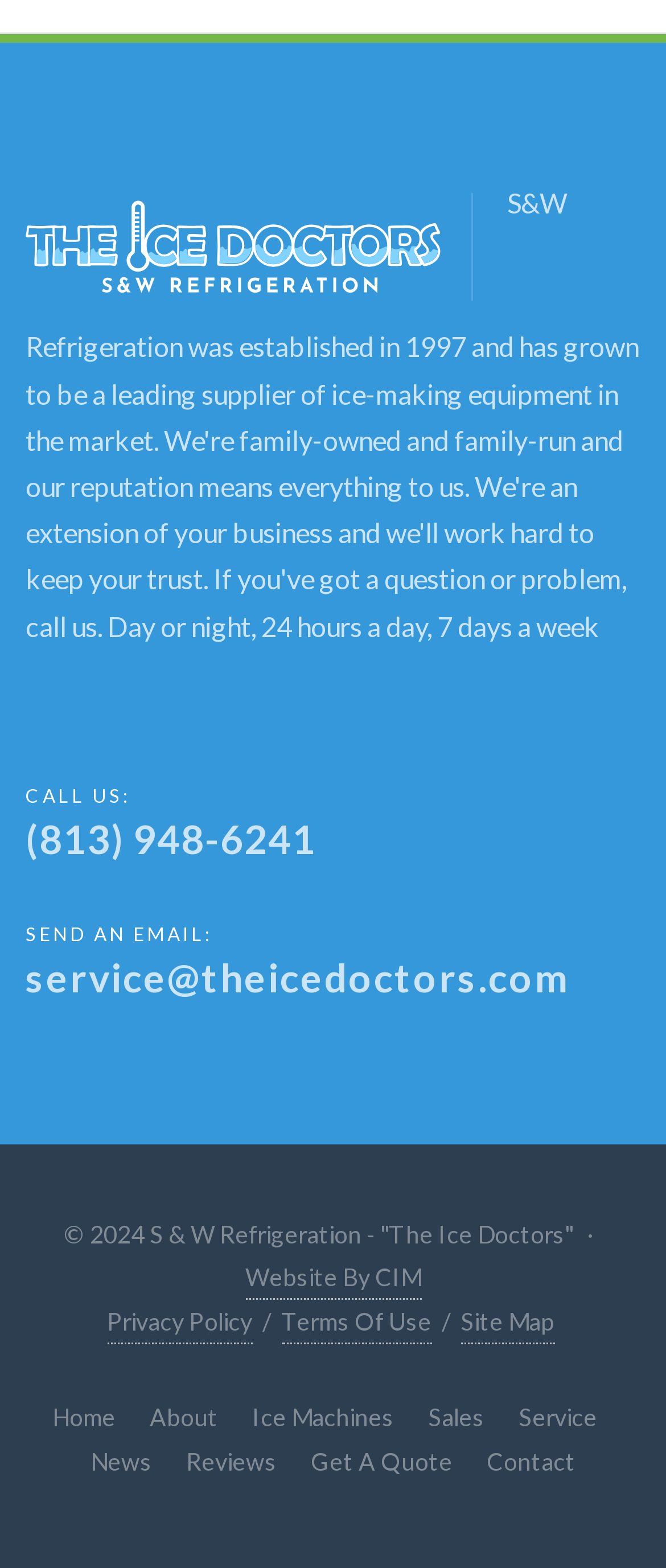Using the details in the image, give a detailed response to the question below:
What are the main sections of the website?

The main sections of the website can be found at the bottom of the page, listed as clickable links. They include Home, About, Ice Machines, Sales, Service, News, Reviews, Get A Quote, and Contact.